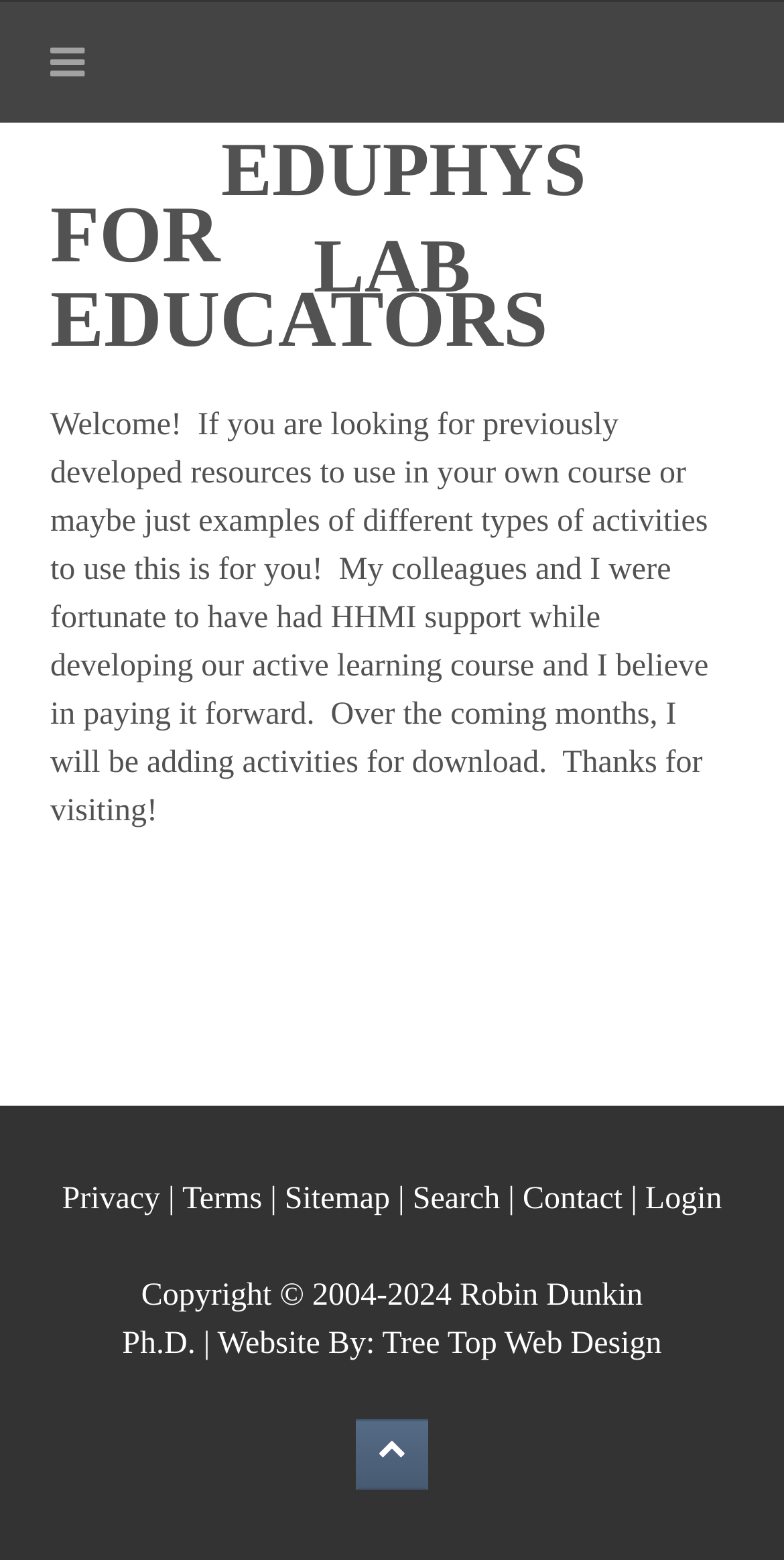Summarize the webpage with intricate details.

This webpage is a resource hub for educators, offering previously developed materials and activity examples for their courses. At the top left, there is a small icon link and a larger link with the text "EDUPHYS LAB" next to it. Below these links, the main content area begins, featuring a heading that reads "FOR EDUCATORS". 

Underneath the heading, a paragraph of text welcomes visitors and explains the purpose of the webpage, which is to share resources and activities developed with the support of HHMI. The text also mentions that new activities will be added in the coming months.

At the bottom of the page, there is a section with several links, including "Privacy", "Terms", "Sitemap", "Search", "Contact", and "Login", separated by vertical lines. To the right of these links, there is a copyright notice with the name "Robin Dunkin Ph.D." and the year range "2004-2024". Next to the copyright notice, there is a link to "Tree Top Web Design", which is likely the website designer. Additionally, there is a small icon link at the bottom right corner of the page.